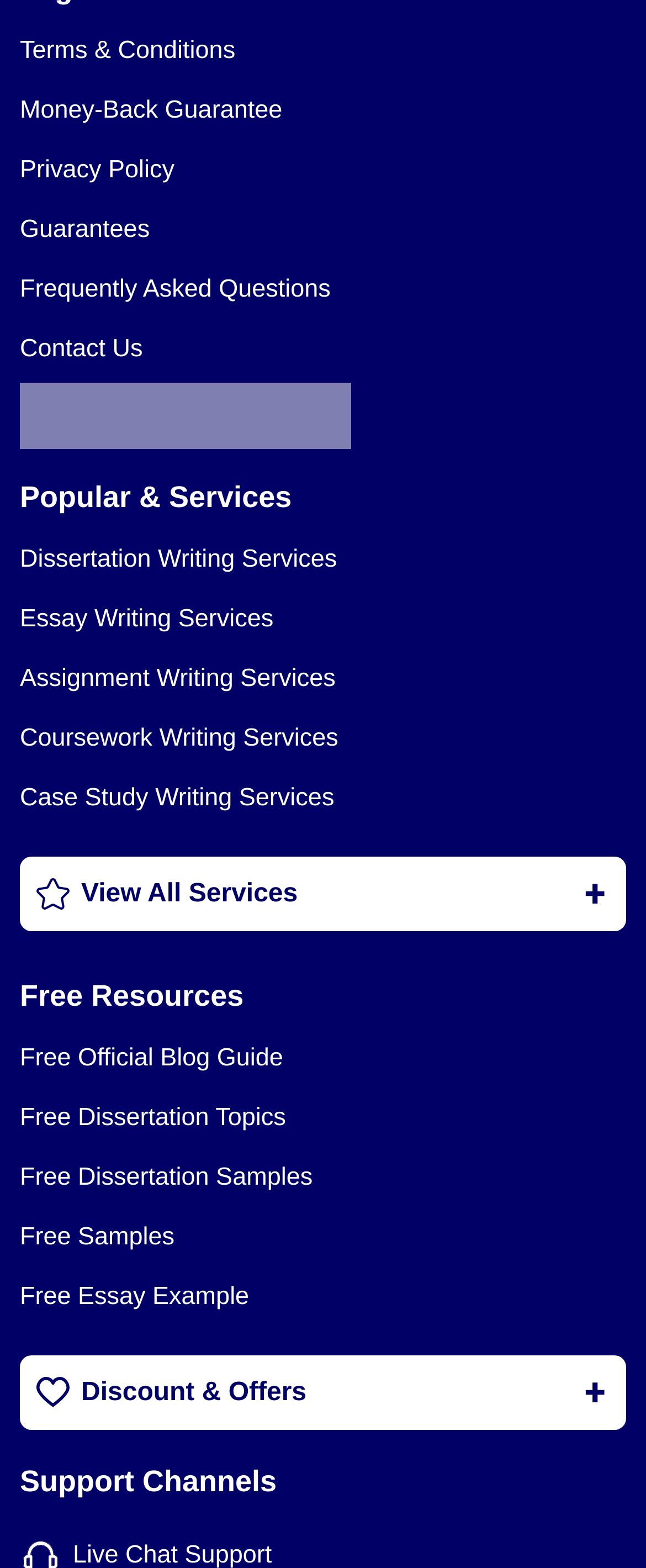What is the last link under 'Free Resources'?
Please give a detailed answer to the question using the information shown in the image.

I looked at the links under the 'Free Resources' heading and found that the last link is 'Free Essay Example'.